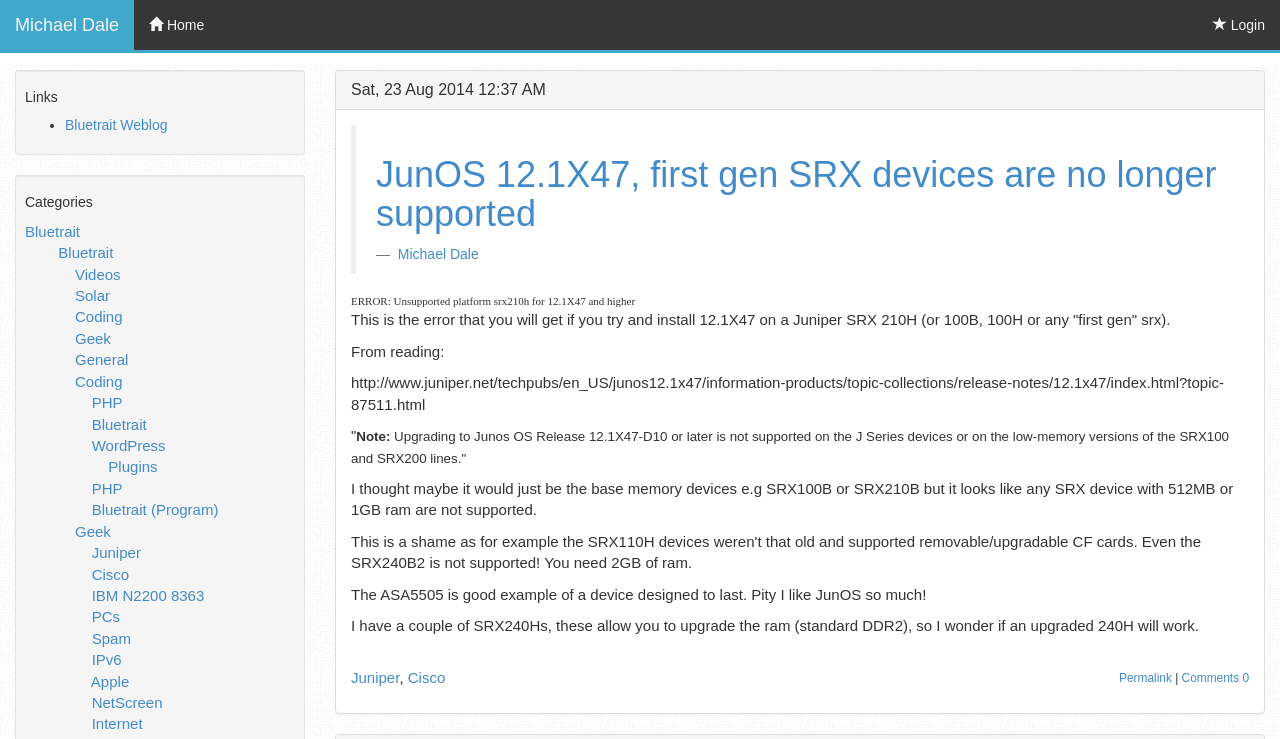Utilize the details in the image to give a detailed response to the question: What is the error message mentioned in the post?

The error message is mentioned in the post as 'ERROR: Unsupported platform srx210h for 12.1X47 and higher'. This error message is likely related to the content of the post, which discusses the compatibility of JunOS with certain devices.